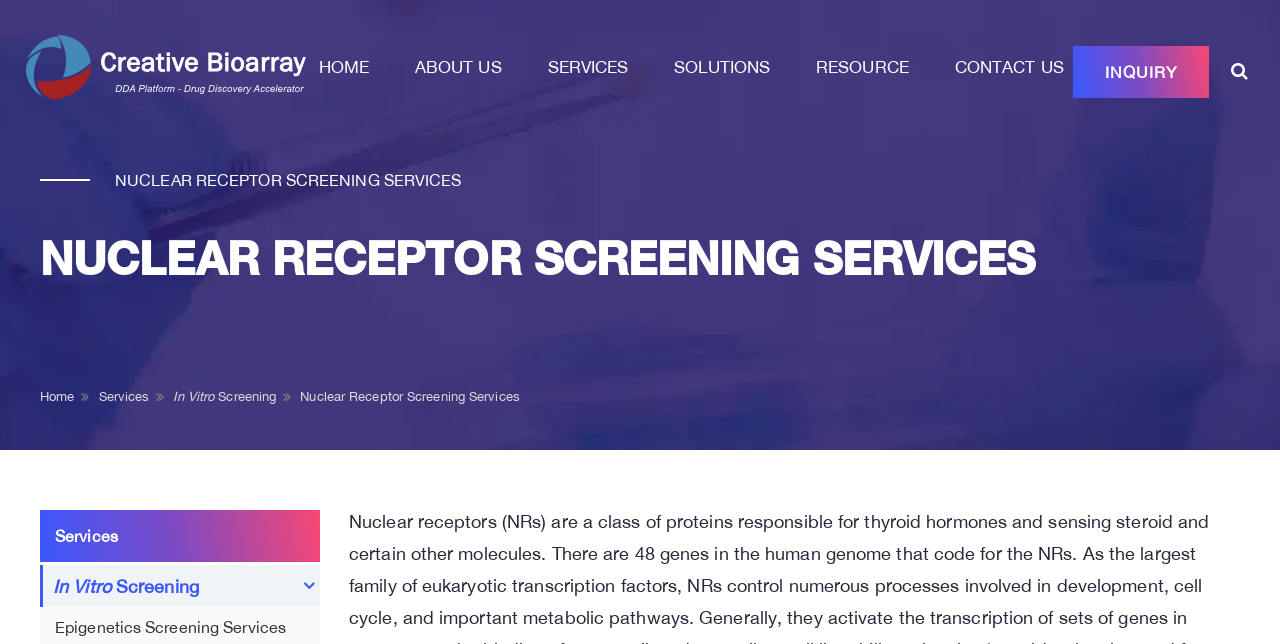How many navigation menu items are there?
Refer to the screenshot and respond with a concise word or phrase.

6